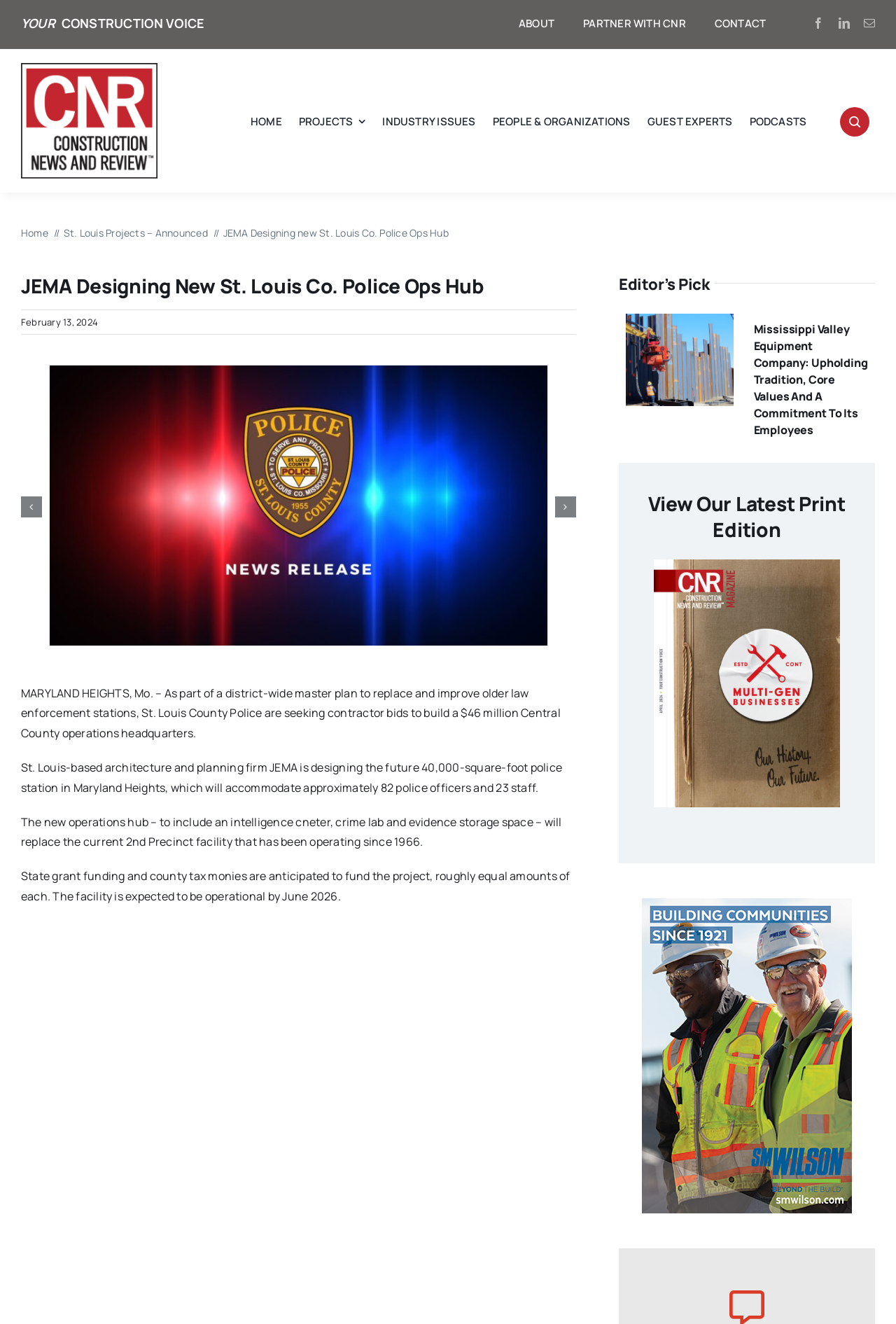Answer the question briefly using a single word or phrase: 
What is the expected completion date of the police station project?

June 2026